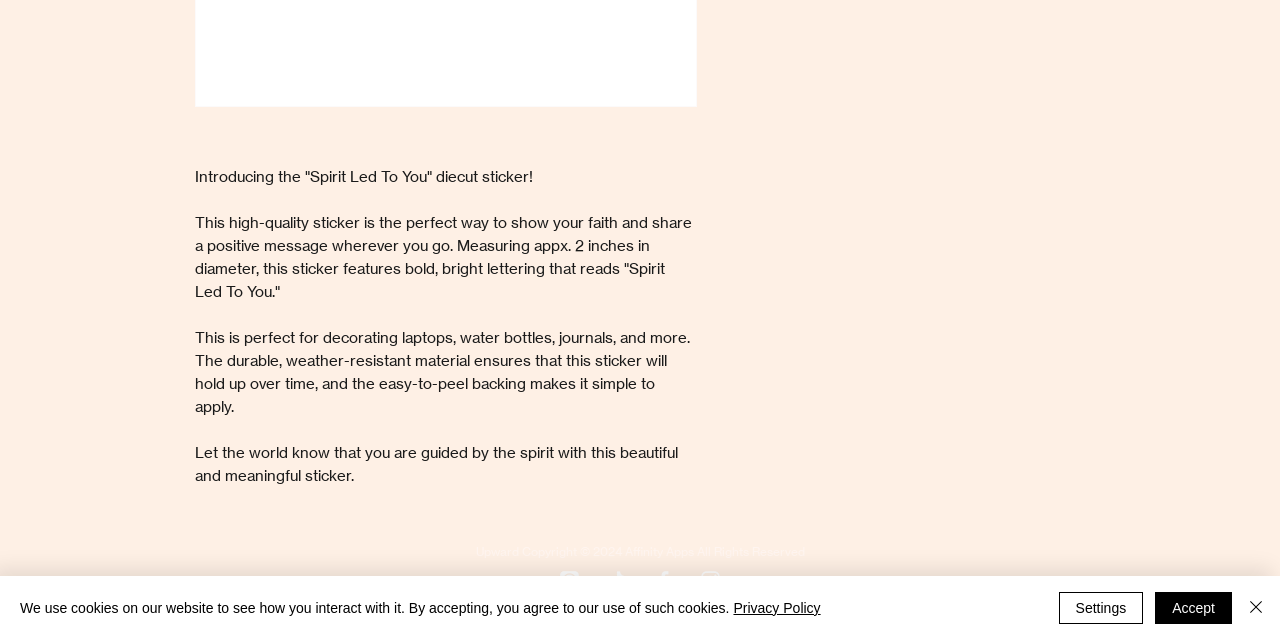Predict the bounding box of the UI element that fits this description: "aria-label="Facebook"".

[0.509, 0.888, 0.528, 0.927]